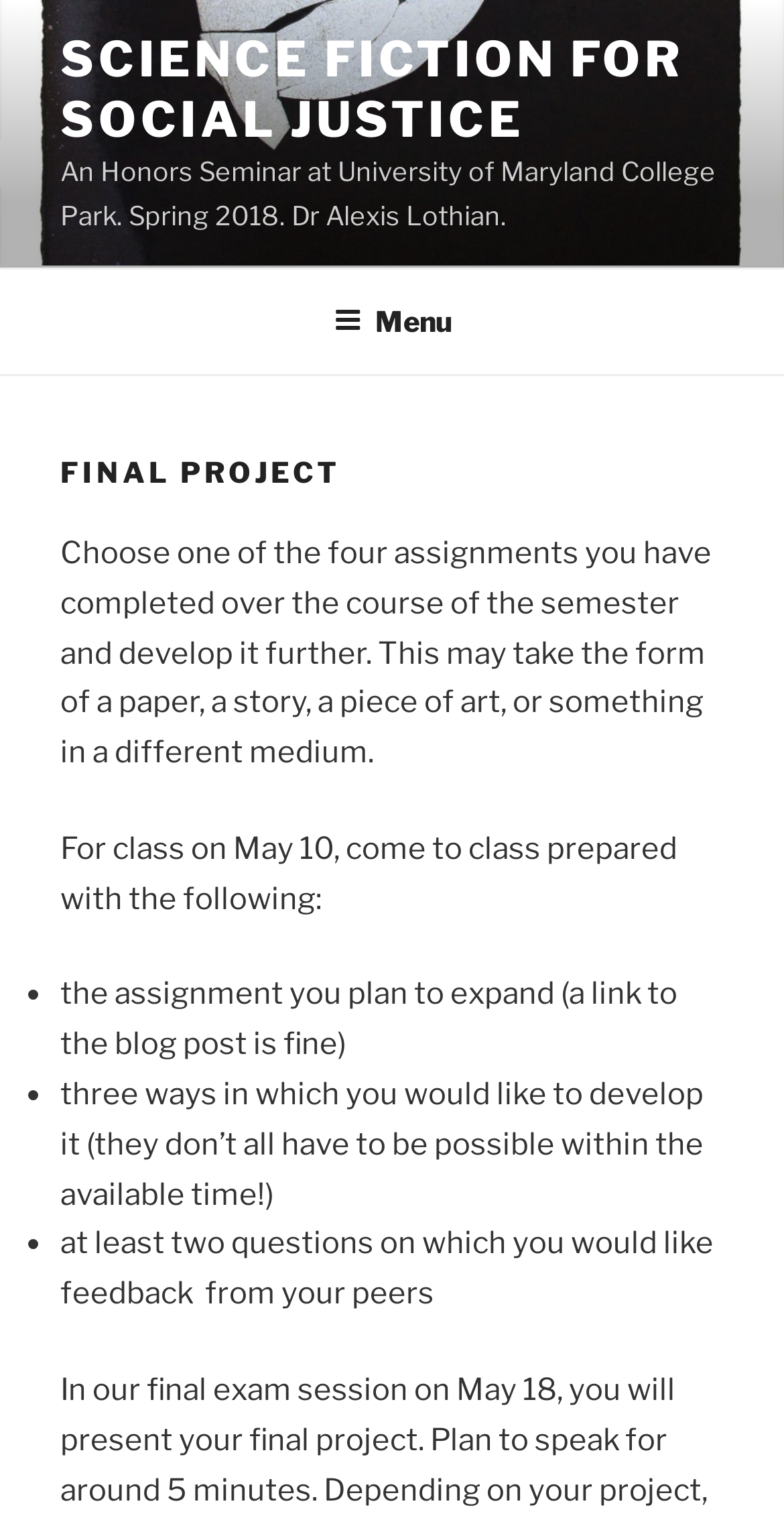Describe every aspect of the webpage comprehensively.

The webpage is about a final project for a science fiction course focused on social justice. At the top, there is a prominent link titled "SCIENCE FICTION FOR SOCIAL JUSTICE" followed by a brief description of the course, "An Honors Seminar at University of Maryland College Park. Spring 2018. Dr Alexis Lothian." 

Below this, there is a top menu navigation bar that spans the entire width of the page. When expanded, it reveals a header section with a heading titled "FINAL PROJECT". 

The main content of the page is divided into two sections. The first section provides instructions for the final project, stating that students should choose one of the four assignments completed over the semester and develop it further. This can take various forms, such as a paper, story, art, or other mediums.

The second section outlines the requirements for the class on May 10. It consists of a list of three items that students need to prepare, including the assignment they plan to expand, three ways to develop it, and at least two questions for feedback from their peers. Each item in the list is marked with a bullet point.